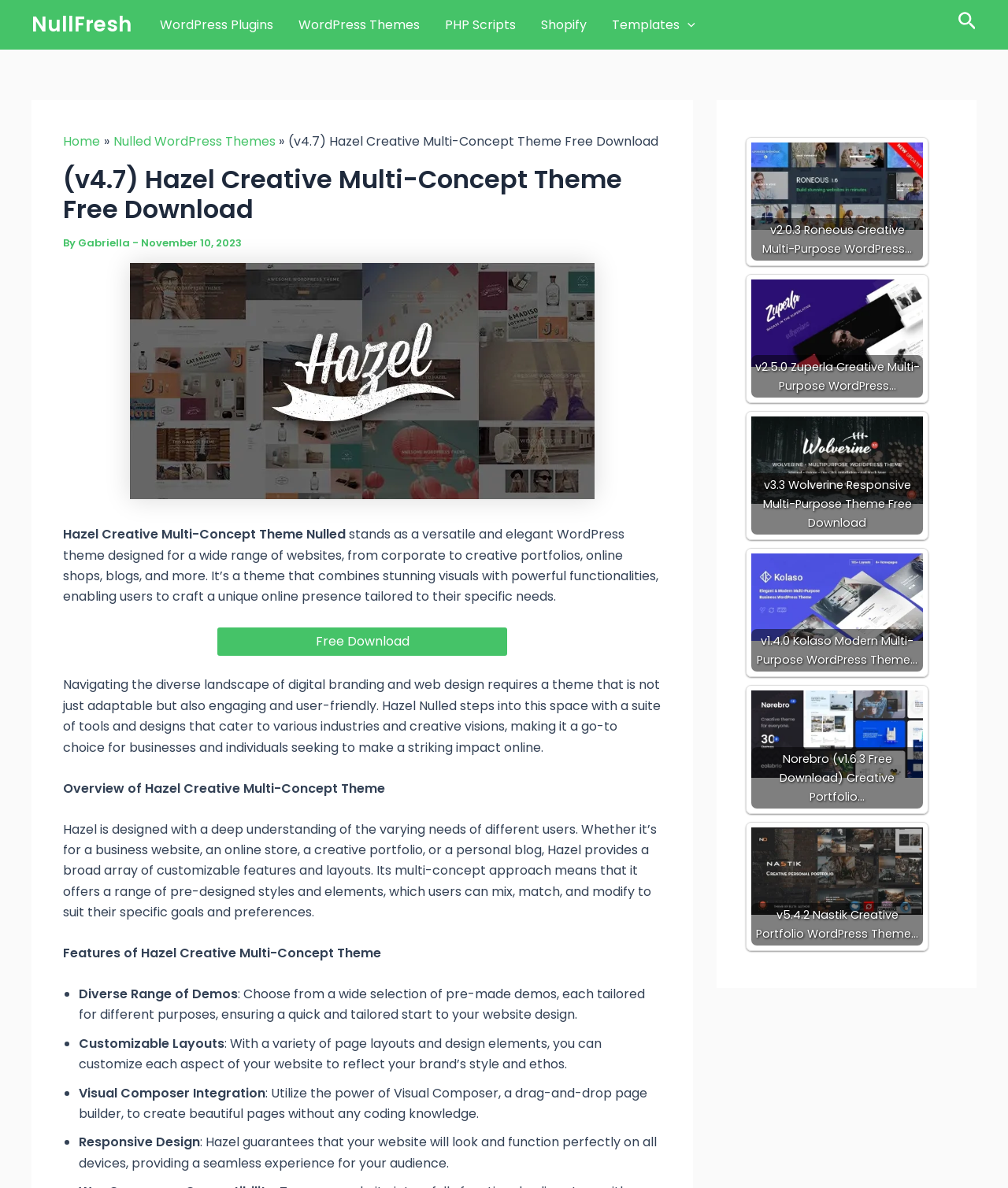Locate the bounding box coordinates of the element that needs to be clicked to carry out the instruction: "Download the Hazel Creative Multi-Concept Theme". The coordinates should be given as four float numbers ranging from 0 to 1, i.e., [left, top, right, bottom].

[0.216, 0.528, 0.503, 0.552]